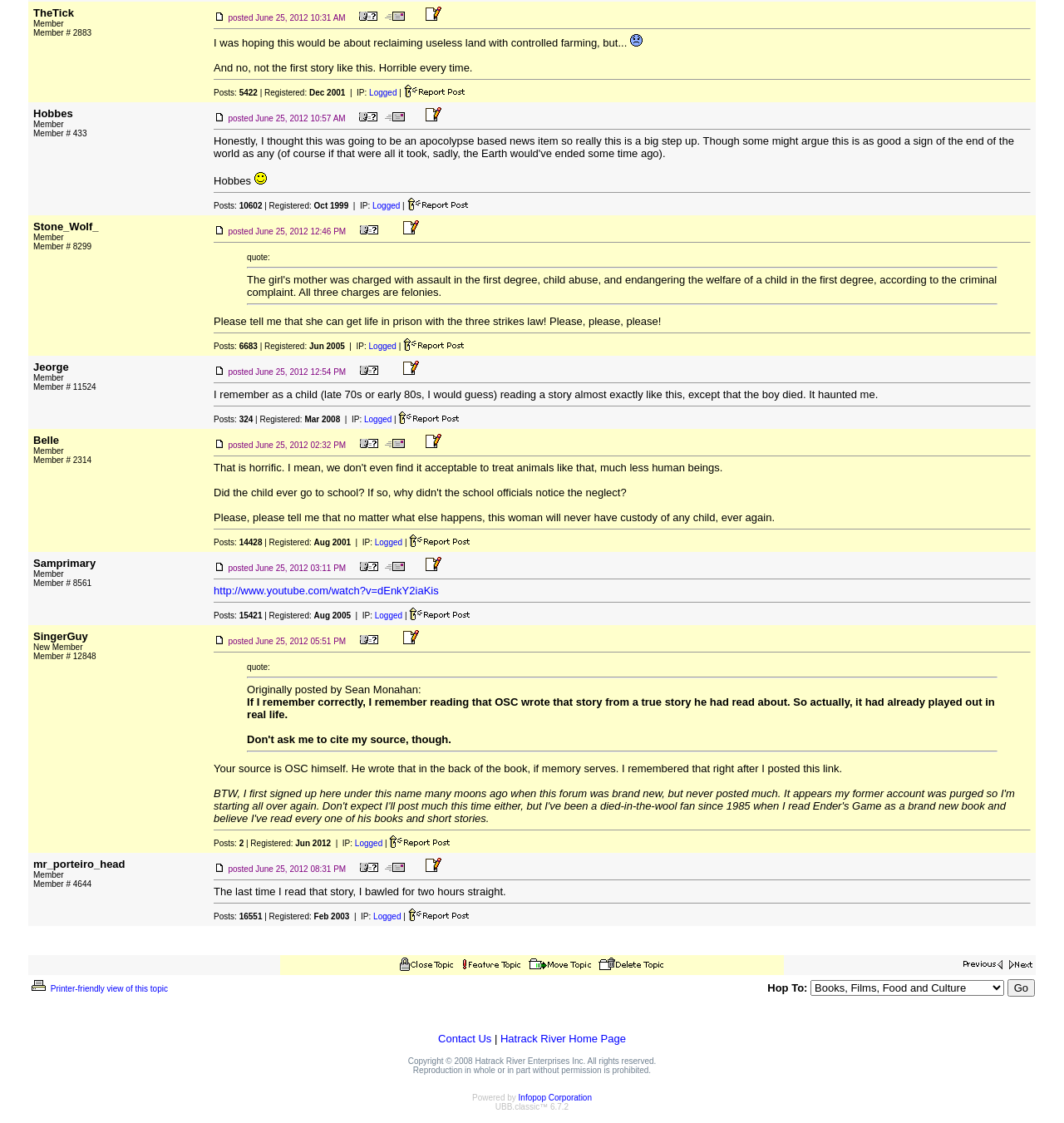Bounding box coordinates are specified in the format (top-left x, top-left y, bottom-right x, bottom-right y). All values are floating point numbers bounded between 0 and 1. Please provide the bounding box coordinate of the region this sentence describes: Hatrack River Home Page

[0.47, 0.919, 0.588, 0.93]